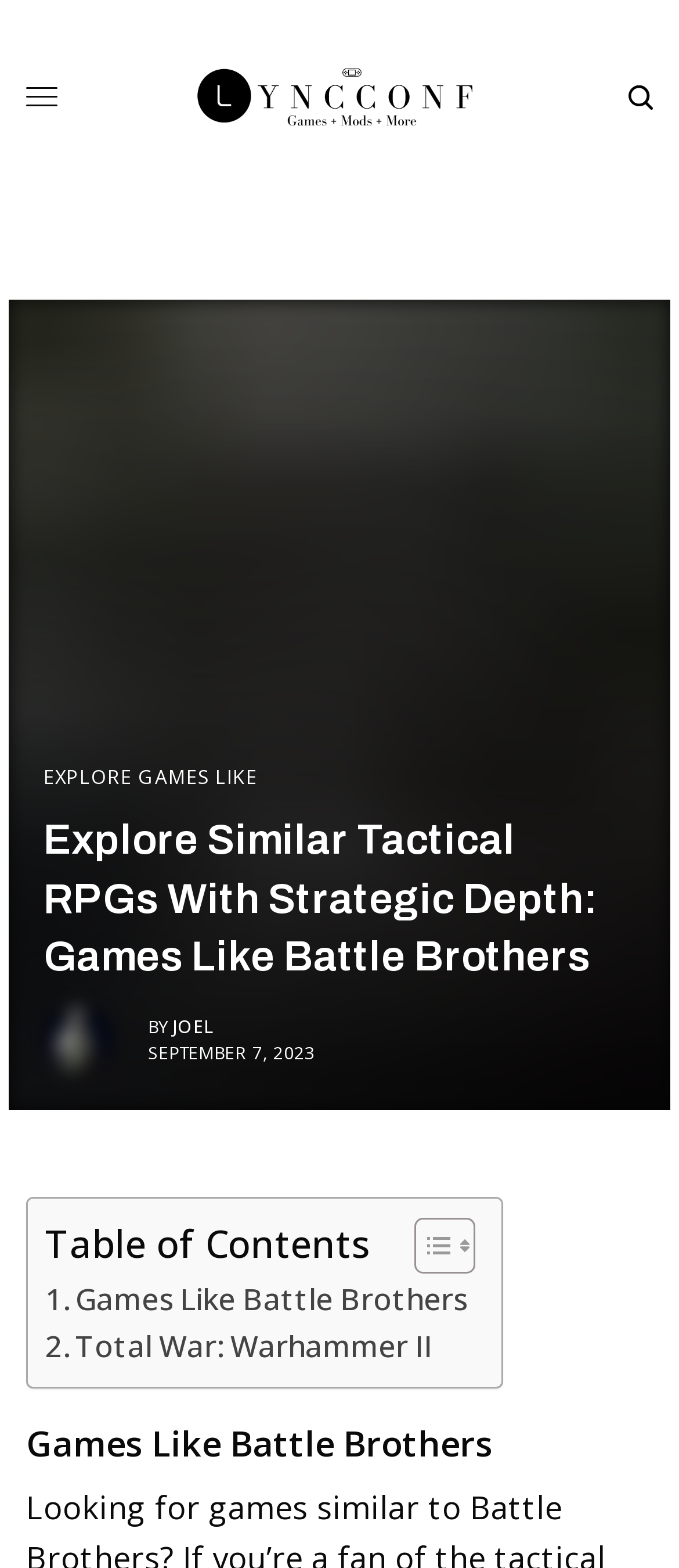What is the purpose of the 'Toggle Table of Content' button?
Please provide a single word or phrase as your answer based on the image.

To show or hide the table of contents